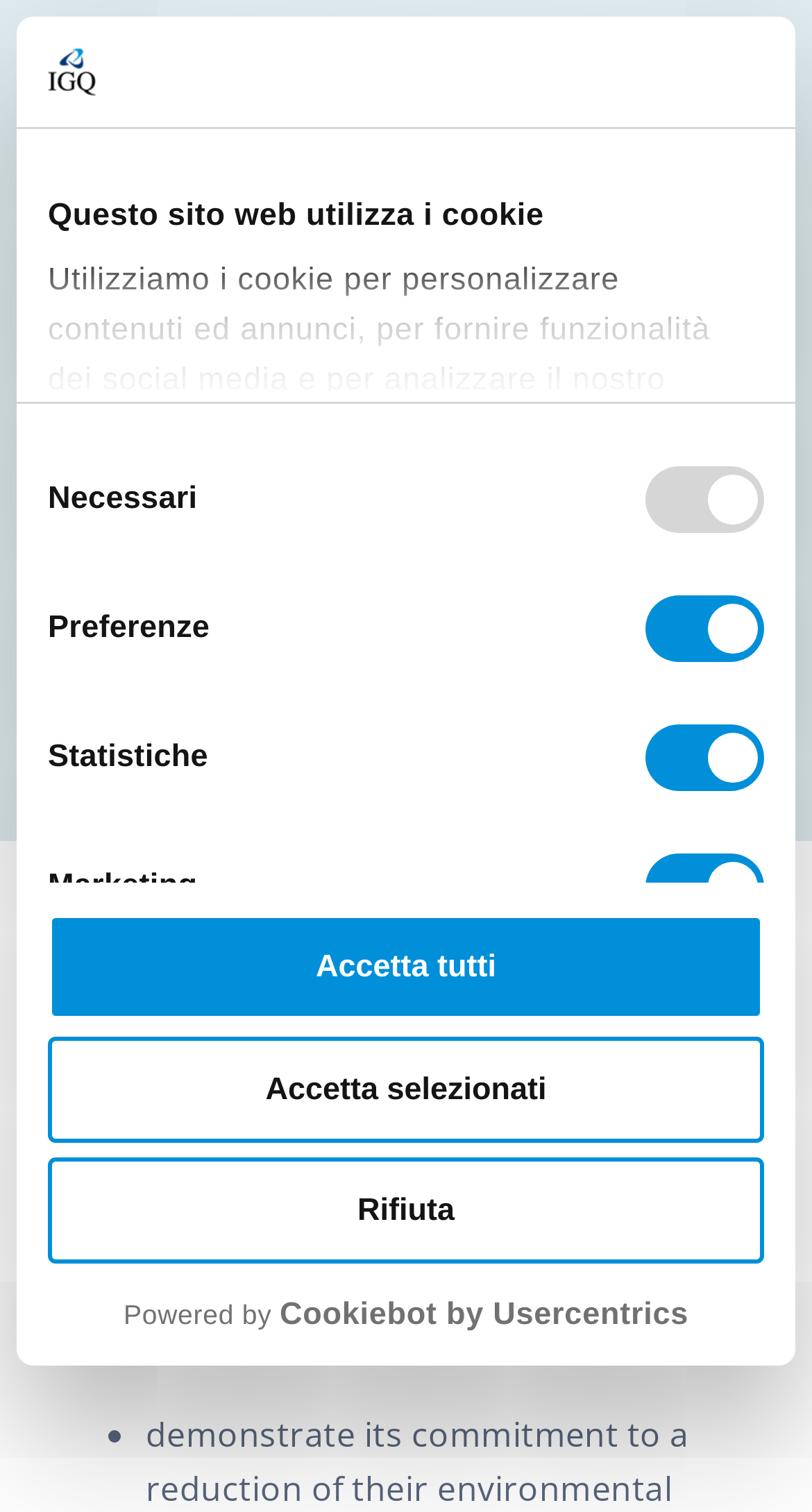Give a one-word or short phrase answer to this question: 
What is the name of the company or organization mentioned on this webpage?

IGQ